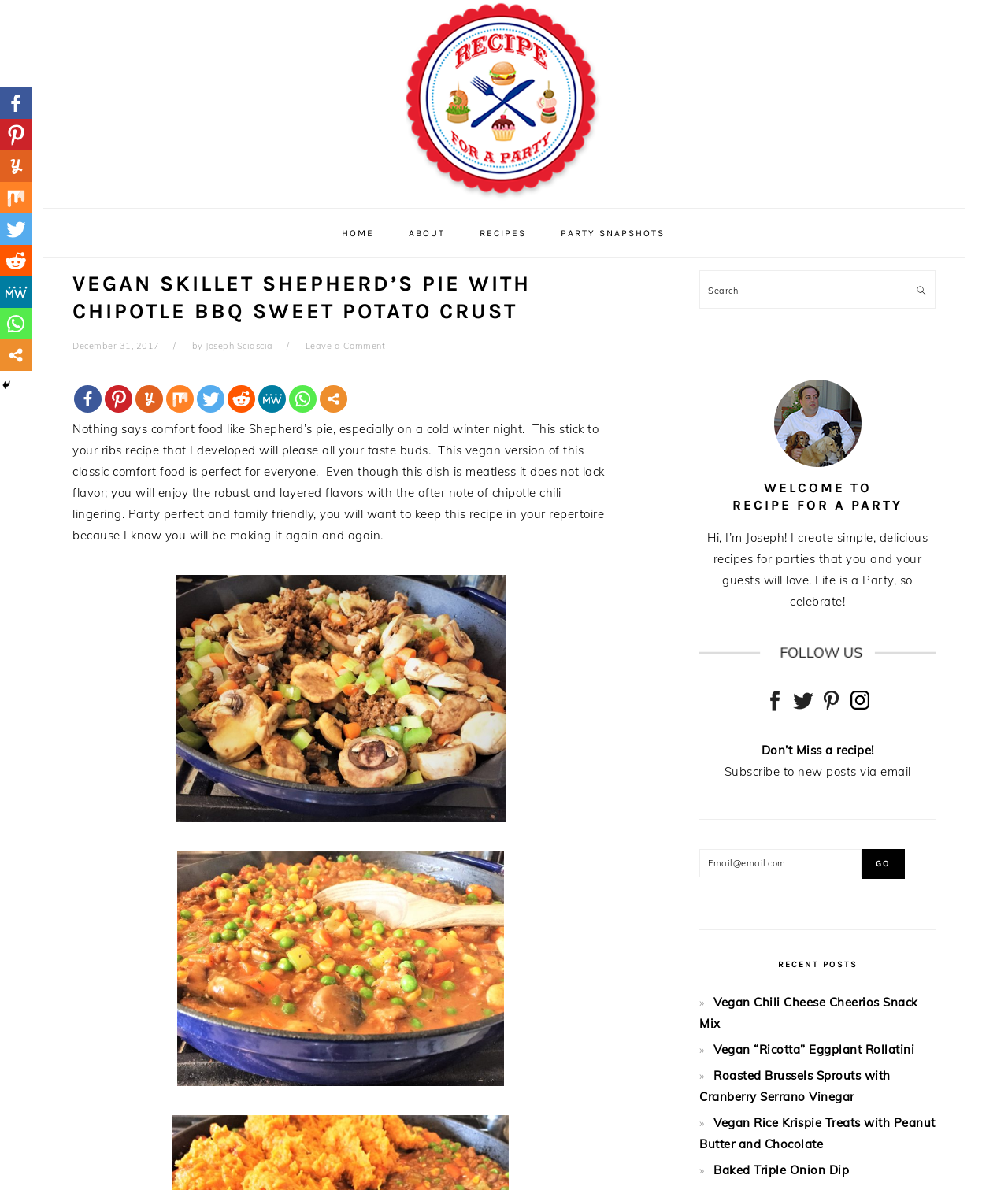Please predict the bounding box coordinates of the element's region where a click is necessary to complete the following instruction: "Share on Facebook". The coordinates should be represented by four float numbers between 0 and 1, i.e., [left, top, right, bottom].

[0.073, 0.323, 0.101, 0.347]